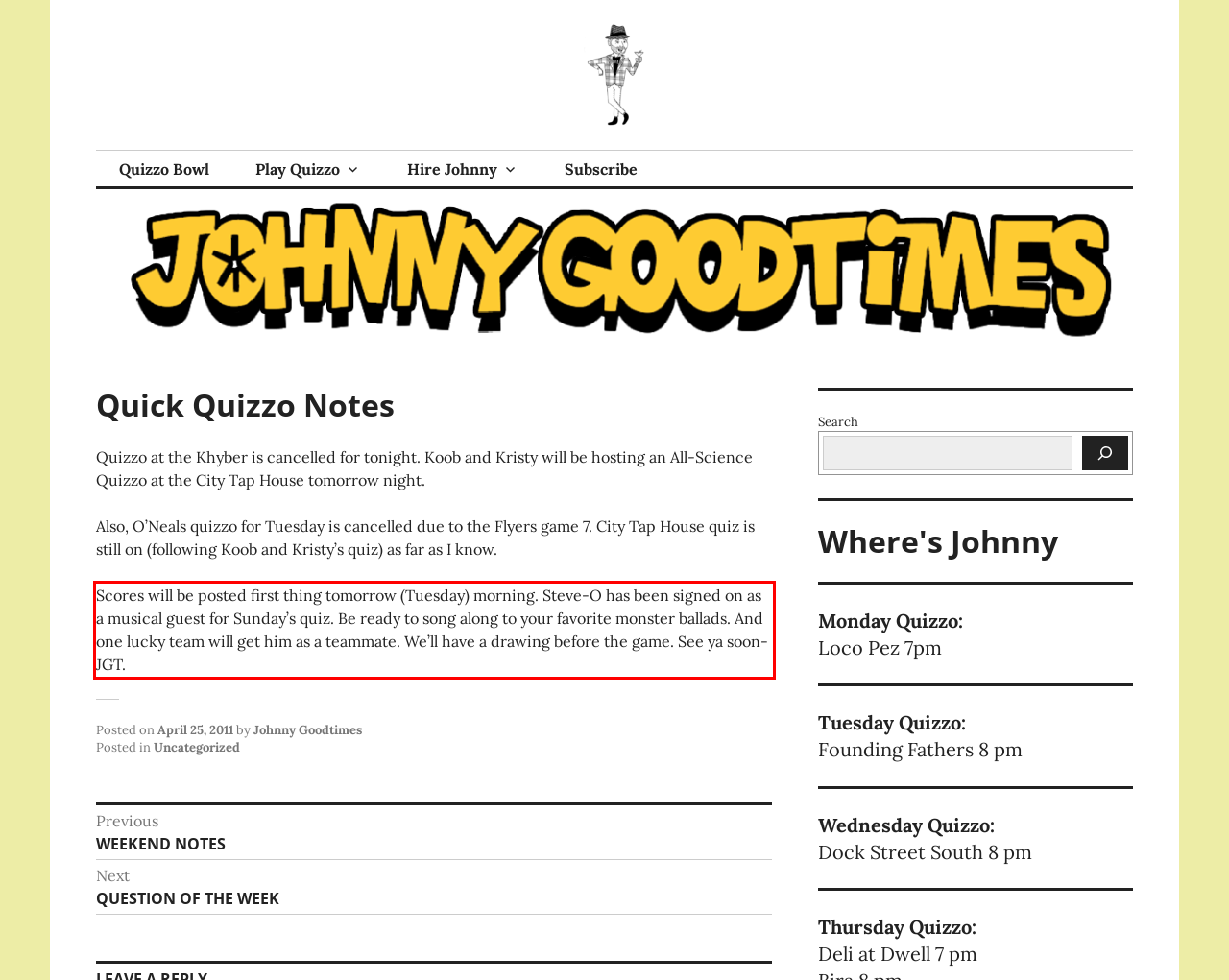With the given screenshot of a webpage, locate the red rectangle bounding box and extract the text content using OCR.

Scores will be posted first thing tomorrow (Tuesday) morning. Steve-O has been signed on as a musical guest for Sunday’s quiz. Be ready to song along to your favorite monster ballads. And one lucky team will get him as a teammate. We’ll have a drawing before the game. See ya soon-JGT.